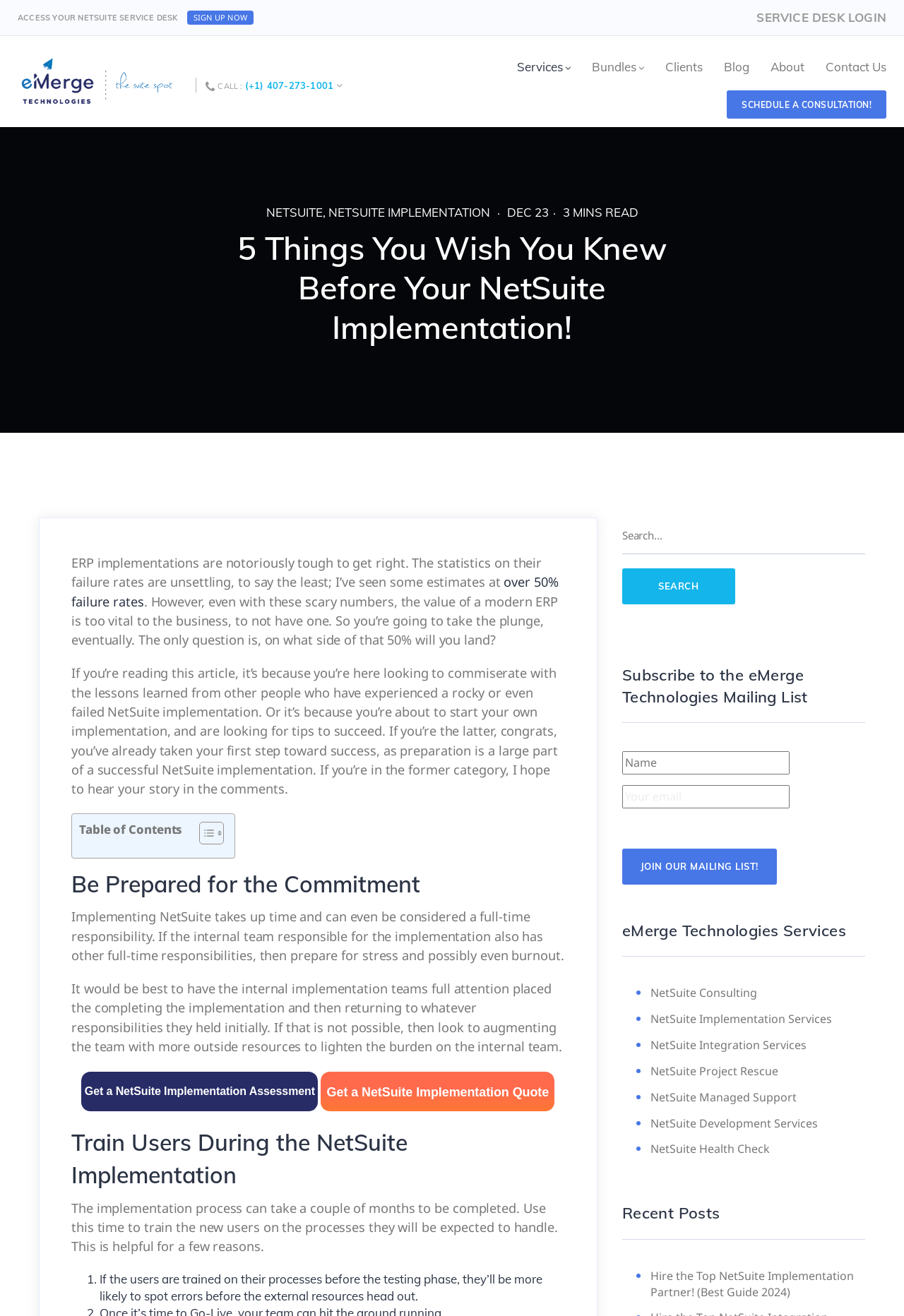Please specify the bounding box coordinates of the element that should be clicked to execute the given instruction: 'Call the phone number'. Ensure the coordinates are four float numbers between 0 and 1, expressed as [left, top, right, bottom].

[0.271, 0.061, 0.369, 0.069]